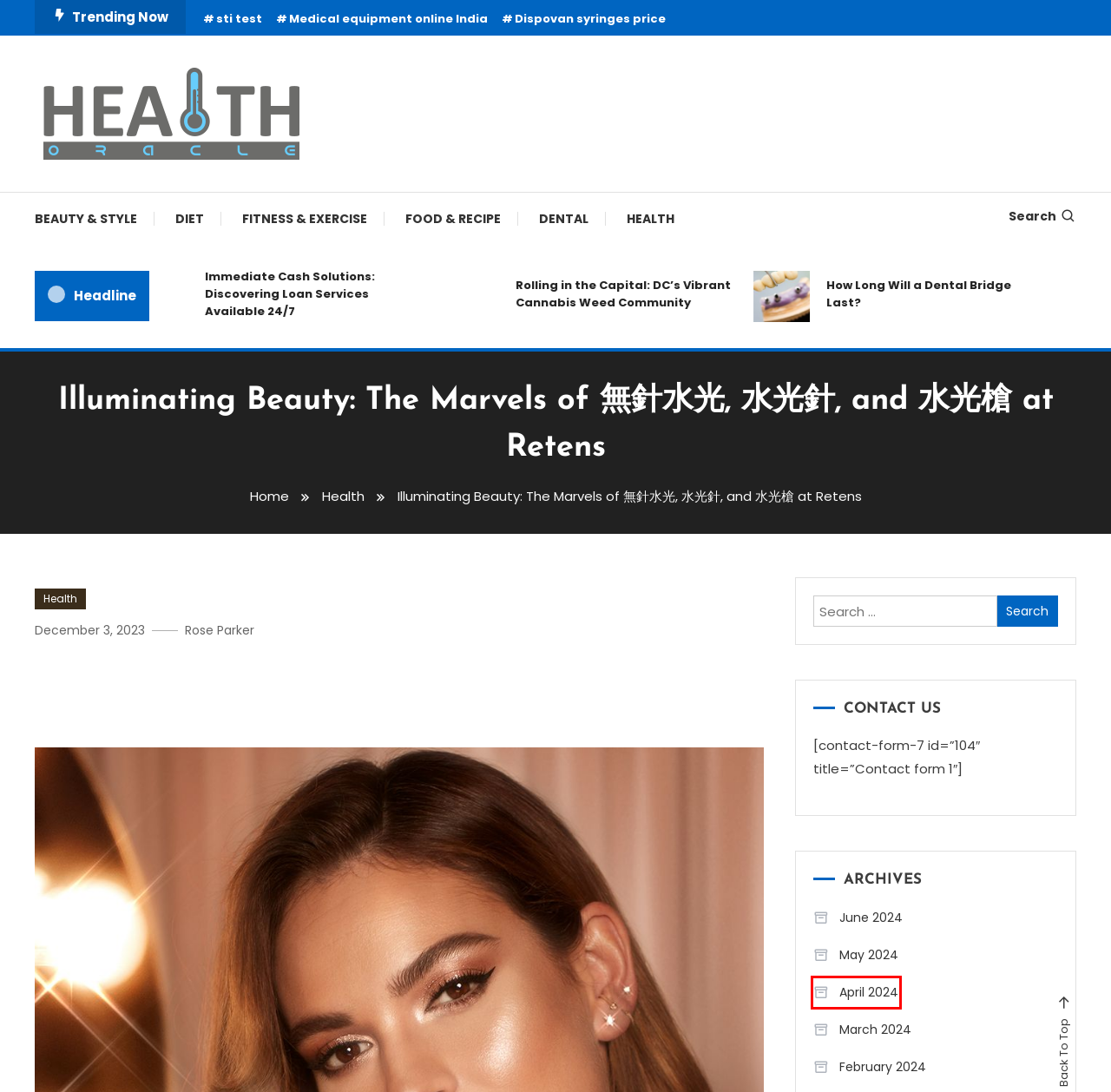Look at the screenshot of a webpage where a red bounding box surrounds a UI element. Your task is to select the best-matching webpage description for the new webpage after you click the element within the bounding box. The available options are:
A. 3 - 2024 - Health Oracle
B. Discover Serenity: Gunma's Tranquil Massage Sanctuary - Health Oracle
C. Dental – Health Oracle
D. Beauty & Style – Health Oracle
E. 4 - 2024 - Health Oracle
F. 2 - 2024 - Health Oracle
G. 6 - 2024 - Health Oracle
H. 5 - 2024 - Health Oracle

E